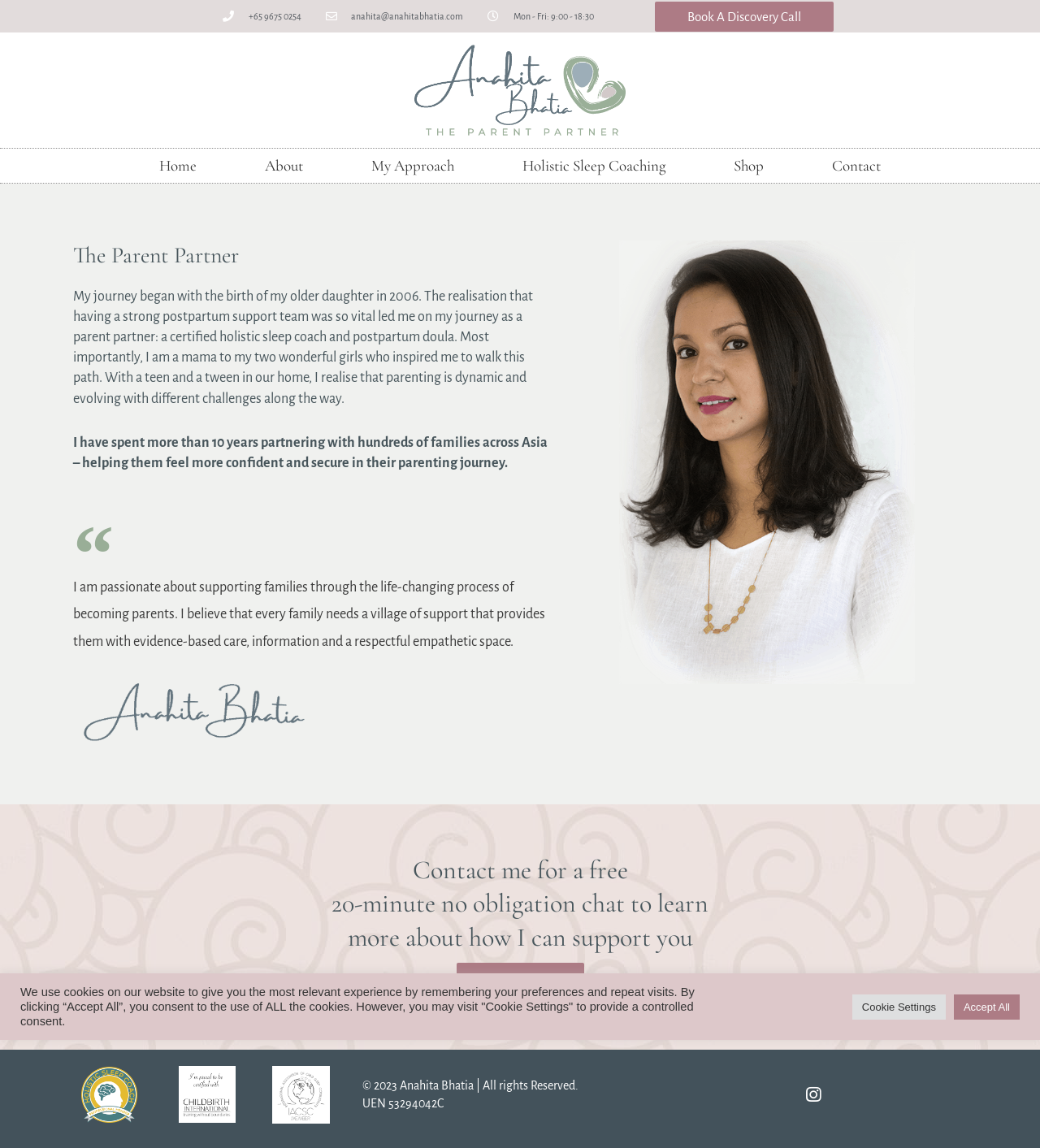Locate the bounding box coordinates of the area that needs to be clicked to fulfill the following instruction: "Contact Anahita via email". The coordinates should be in the format of four float numbers between 0 and 1, namely [left, top, right, bottom].

[0.338, 0.01, 0.446, 0.018]